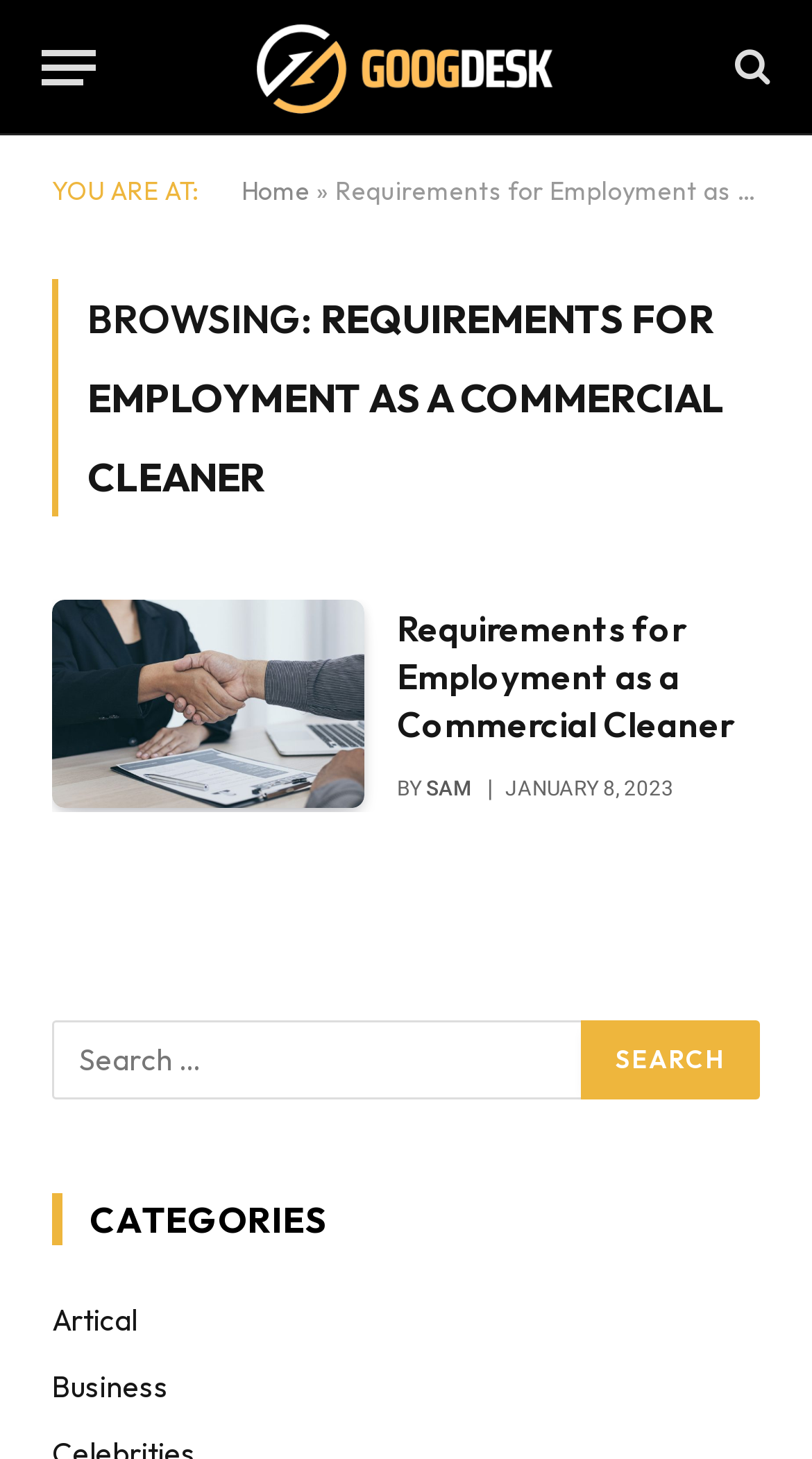Find the bounding box of the UI element described as follows: "name="s" placeholder="Search …"".

[0.064, 0.699, 0.72, 0.753]